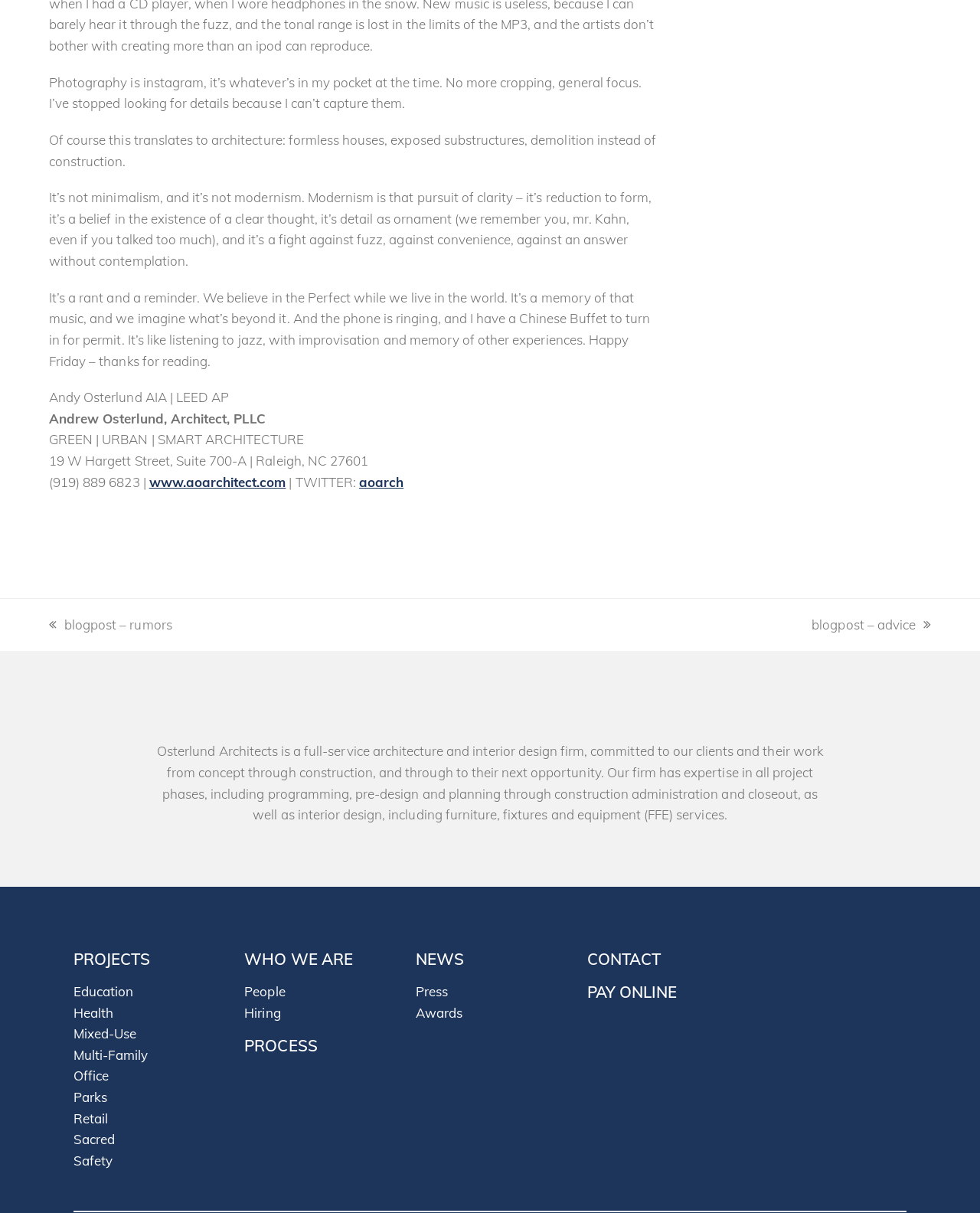Locate the bounding box coordinates of the clickable region necessary to complete the following instruction: "Contact the architect". Provide the coordinates in the format of four float numbers between 0 and 1, i.e., [left, top, right, bottom].

[0.599, 0.782, 0.674, 0.799]